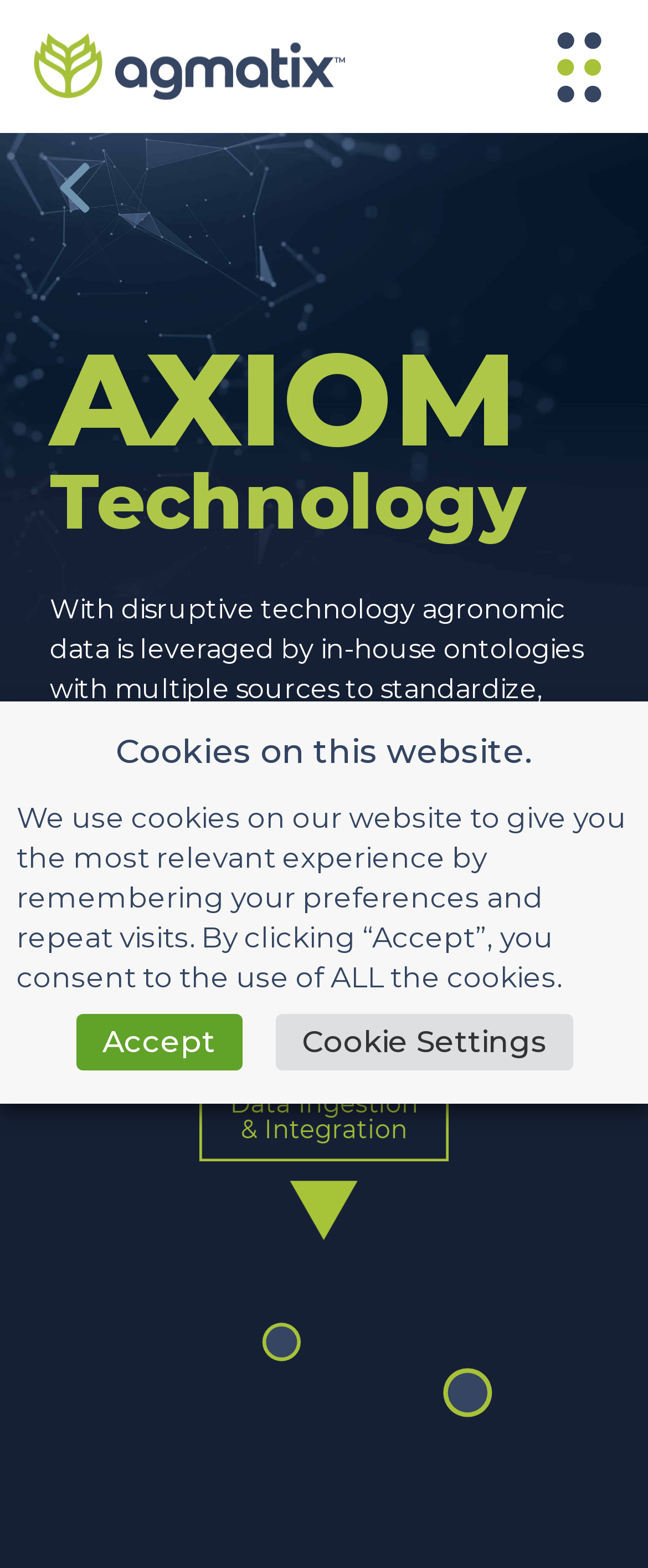Respond with a single word or phrase:
What is the topic of the predictive modeling mentioned on the webpage?

Agronomic data